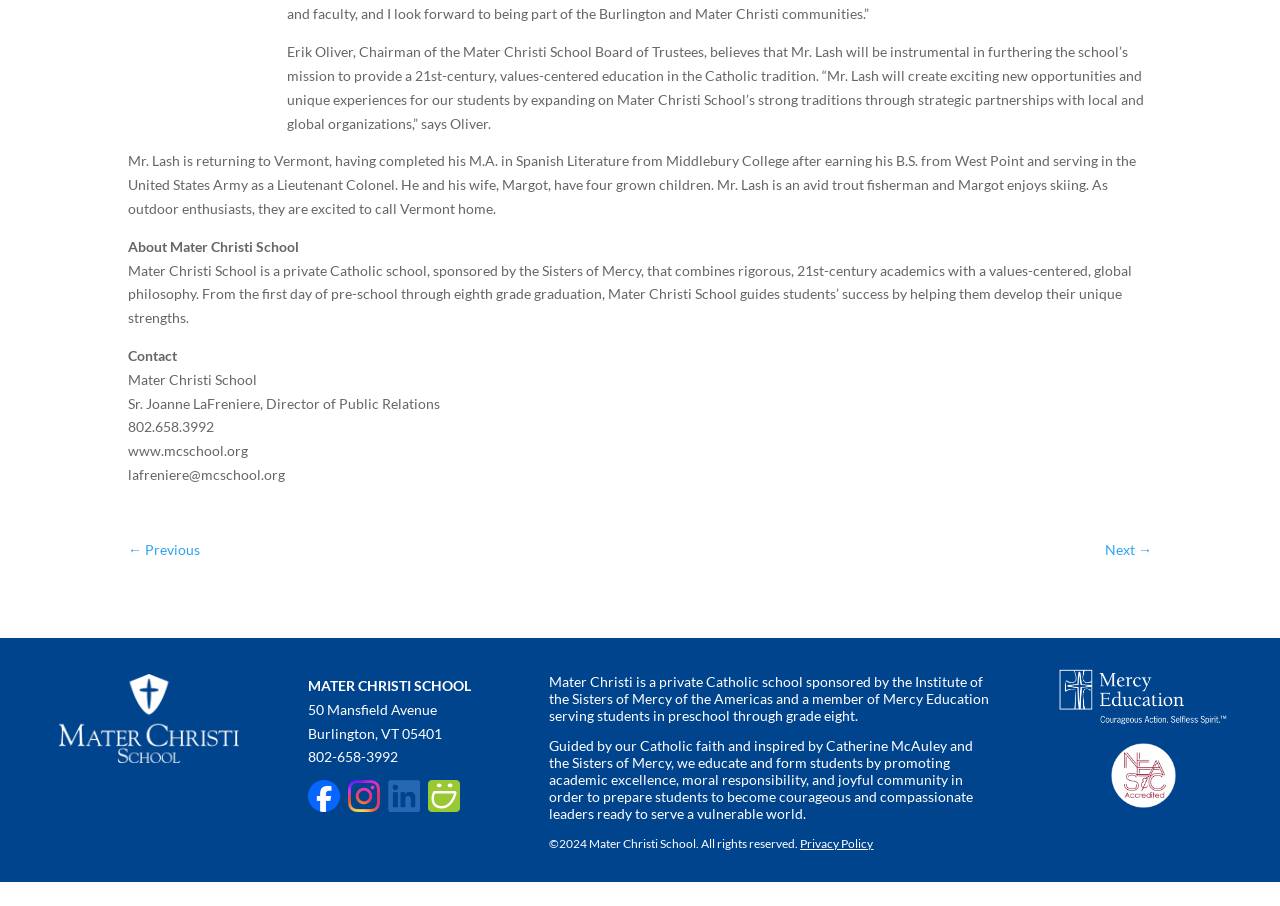Extract the bounding box coordinates of the UI element described: "← Previous". Provide the coordinates in the format [left, top, right, bottom] with values ranging from 0 to 1.

[0.1, 0.594, 0.156, 0.62]